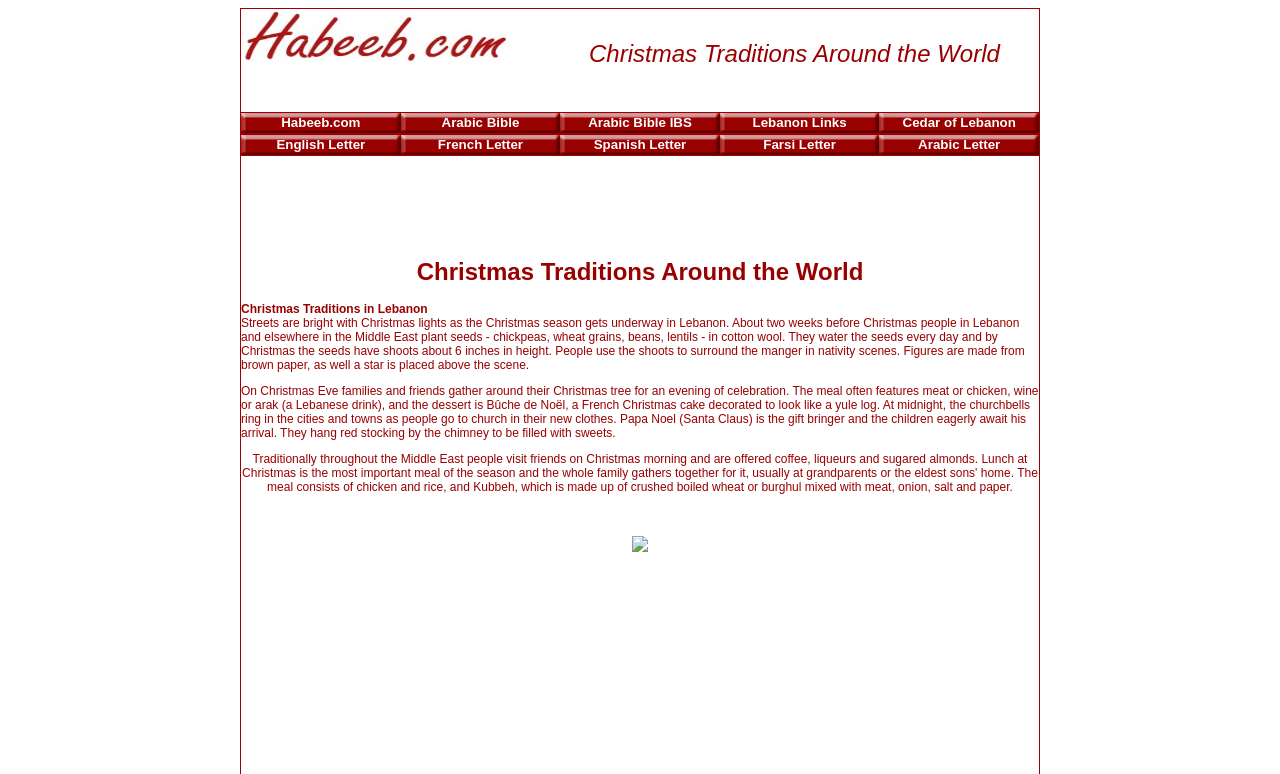What is the purpose of planting seeds in cotton wool?
Please respond to the question with a detailed and informative answer.

According to the webpage, people in Lebanon and the Middle East plant seeds in cotton wool about two weeks before Christmas, and by Christmas, the seeds have shoots about 6 inches in height. These shoots are used to surround the manger in nativity scenes.